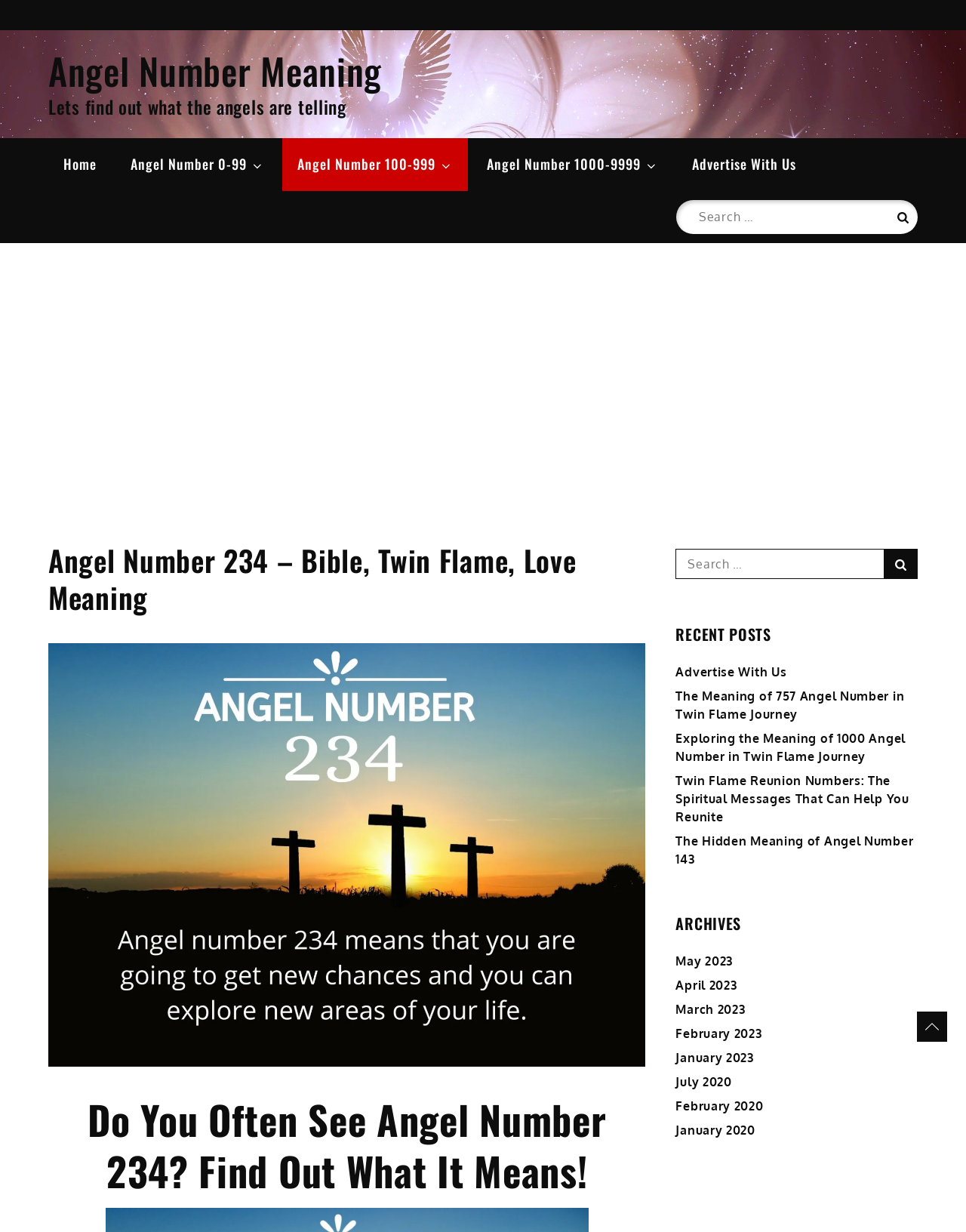Locate the bounding box coordinates of the area that needs to be clicked to fulfill the following instruction: "Advertise with us". The coordinates should be in the format of four float numbers between 0 and 1, namely [left, top, right, bottom].

[0.701, 0.112, 0.84, 0.154]